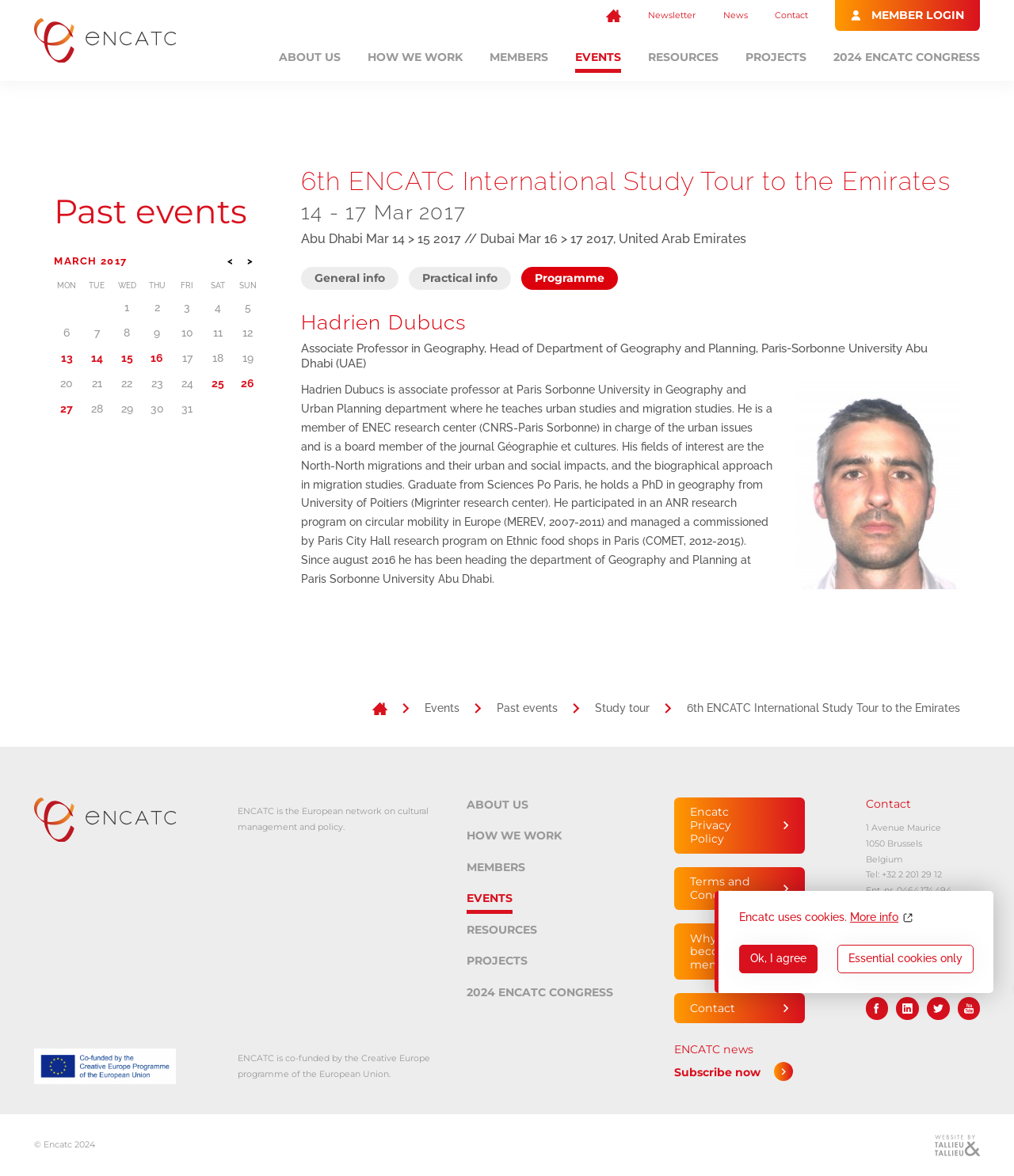From the webpage screenshot, predict the bounding box coordinates (top-left x, top-left y, bottom-right x, bottom-right y) for the UI element described here: Why become a member?

[0.665, 0.785, 0.794, 0.833]